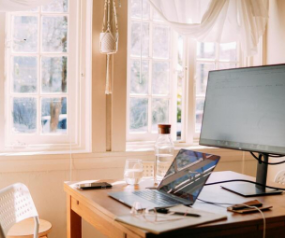What is the material of the desk?
Please give a detailed and elaborate explanation in response to the question.

The caption describes the desk as 'wooden', which implies that the desk is made of wood, a natural material commonly used for furniture.